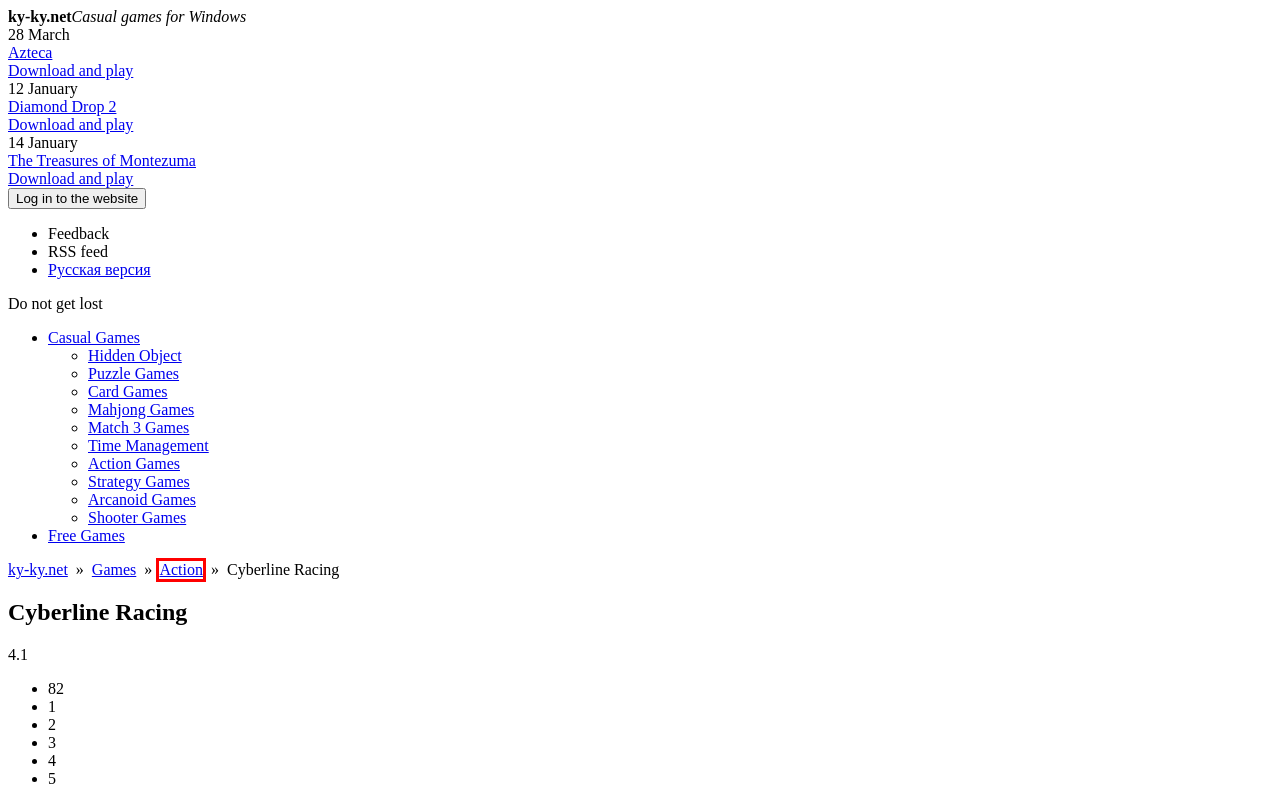Review the screenshot of a webpage containing a red bounding box around an element. Select the description that best matches the new webpage after clicking the highlighted element. The options are:
A. Регистрация посетителя » ky-ky.net
B. Mega World Smash | Download & Play the Game for Free
C. Farm Frenzy 3: Ice Age | Download & Play the Game for Free
D. Toy Defense 4: Sci-Fi | Download & Play the Game for Free
E. Diamond Drop 2 | Download & Play the Game for Free
F. 12 Labours of Hercules IX: A Hero's Moonwalk | Download & Play the Game for Free
G. Casual Games | Free to Download & Play
H. Action Games | Free to Download & Play

H